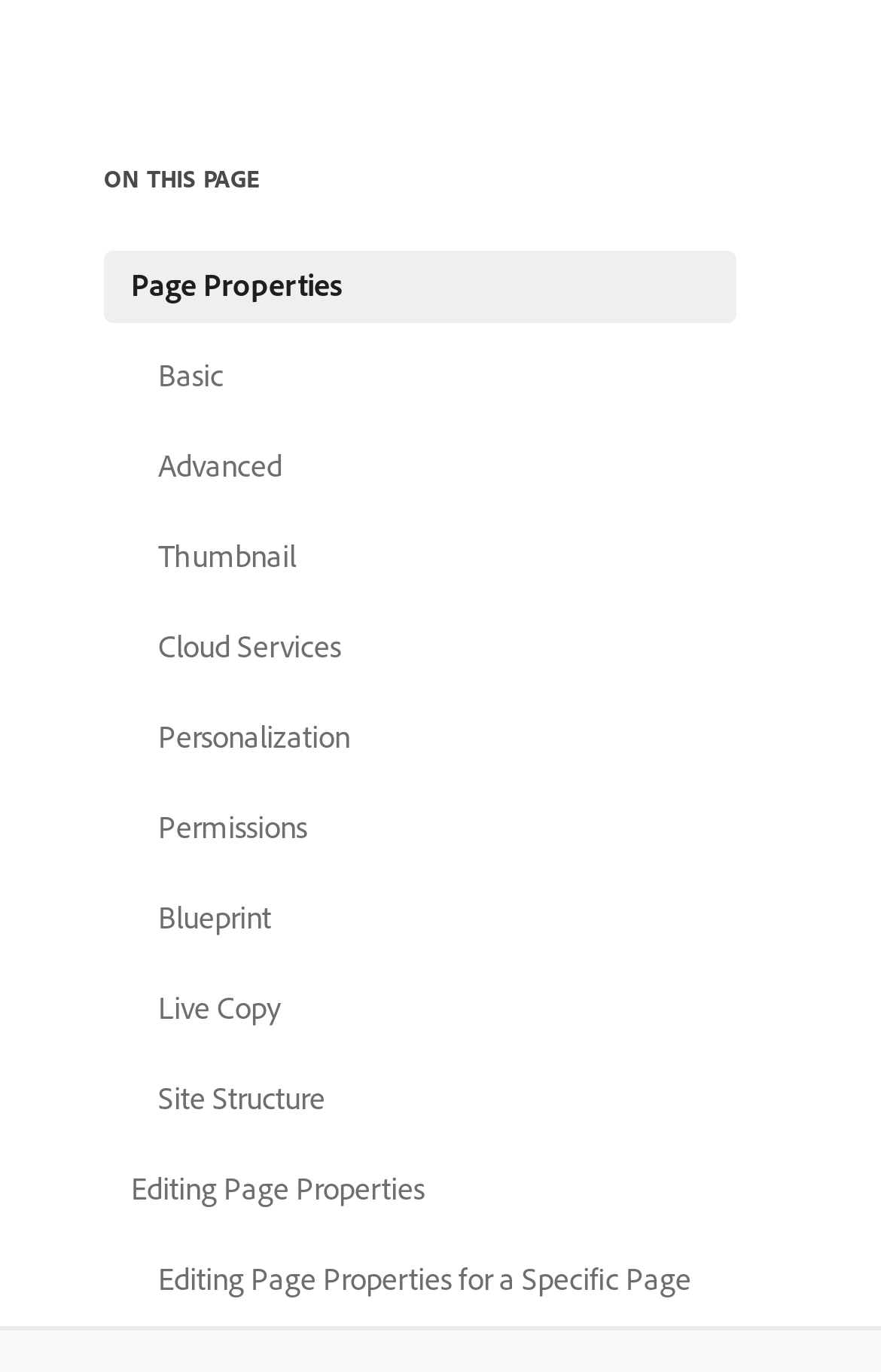Could you specify the bounding box coordinates for the clickable section to complete the following instruction: "manage cloud services"?

[0.118, 0.446, 0.836, 0.499]